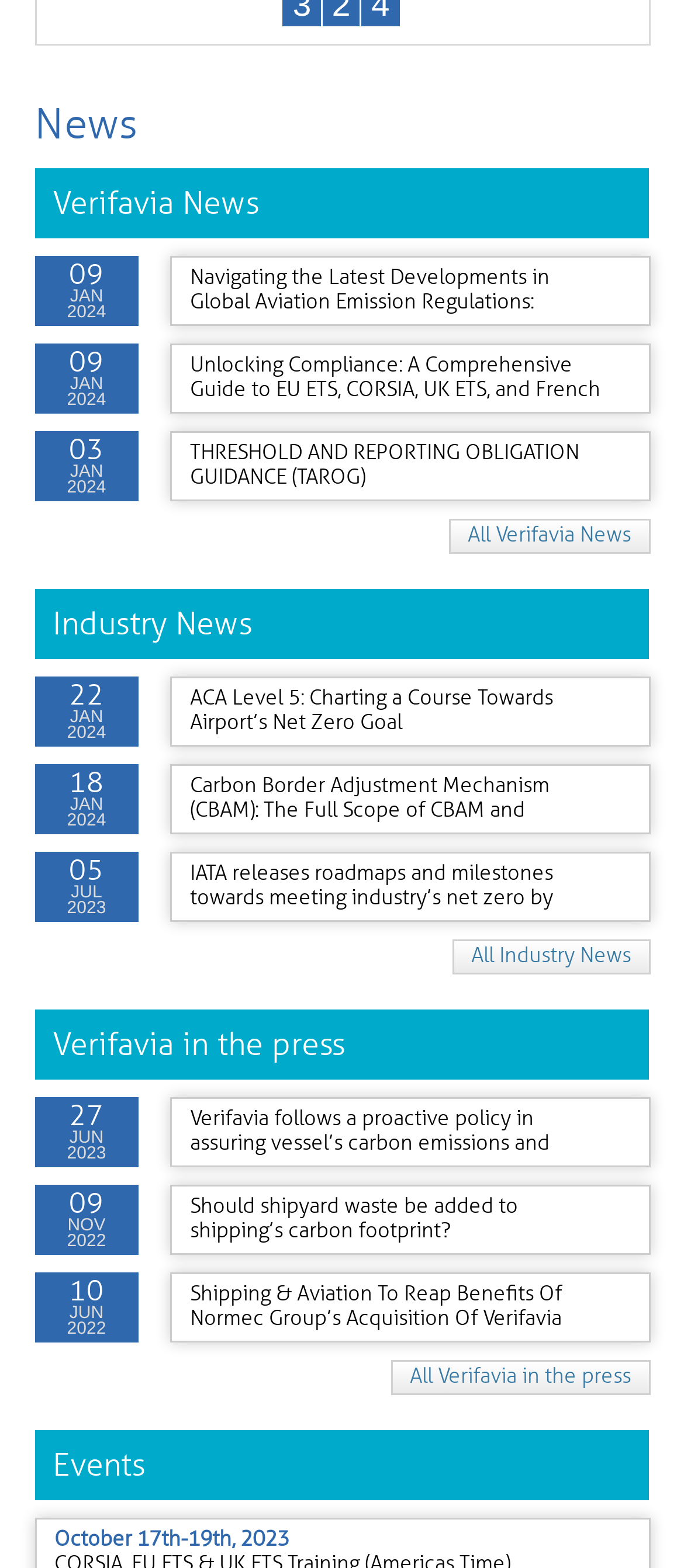How many categories of news are there on this webpage?
Based on the image, give a concise answer in the form of a single word or short phrase.

3